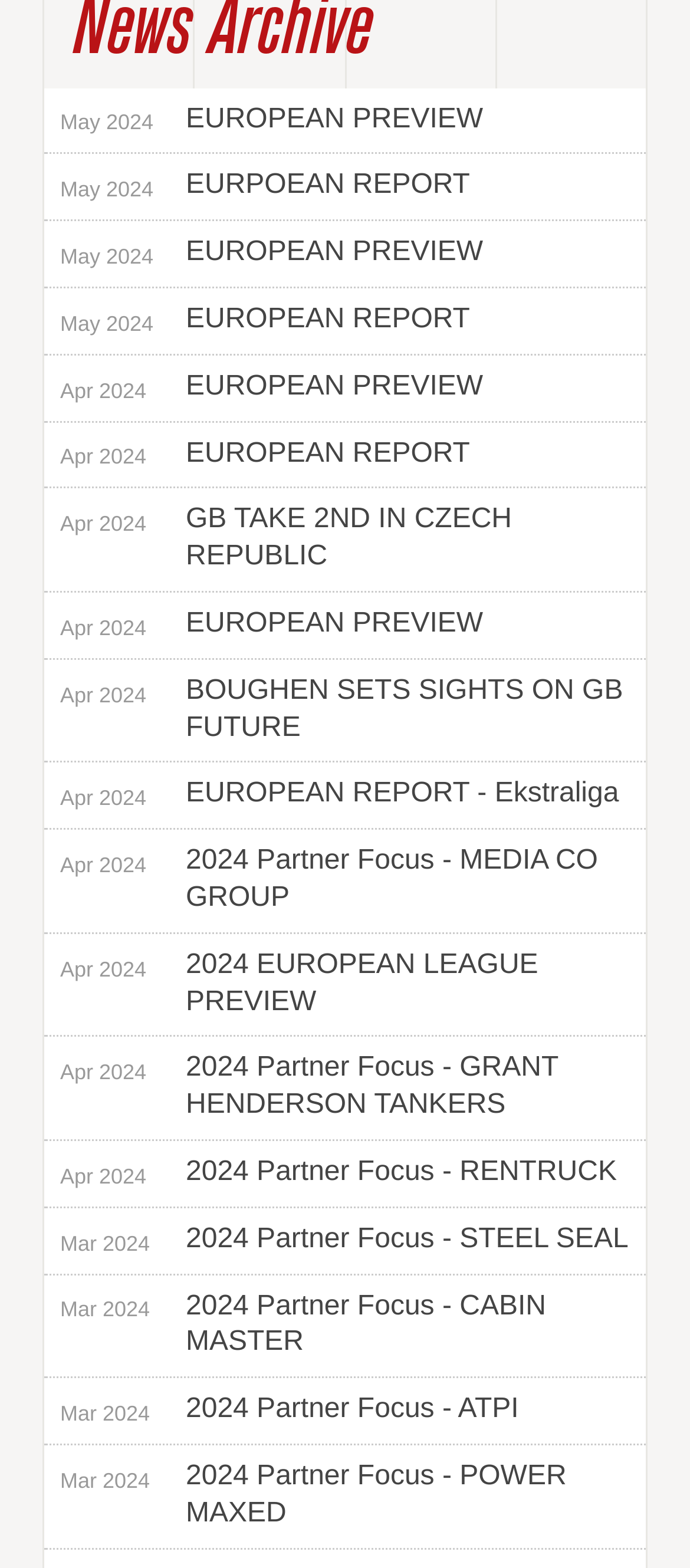How many links mention 'Partner Focus'?
Using the visual information, answer the question in a single word or phrase.

5